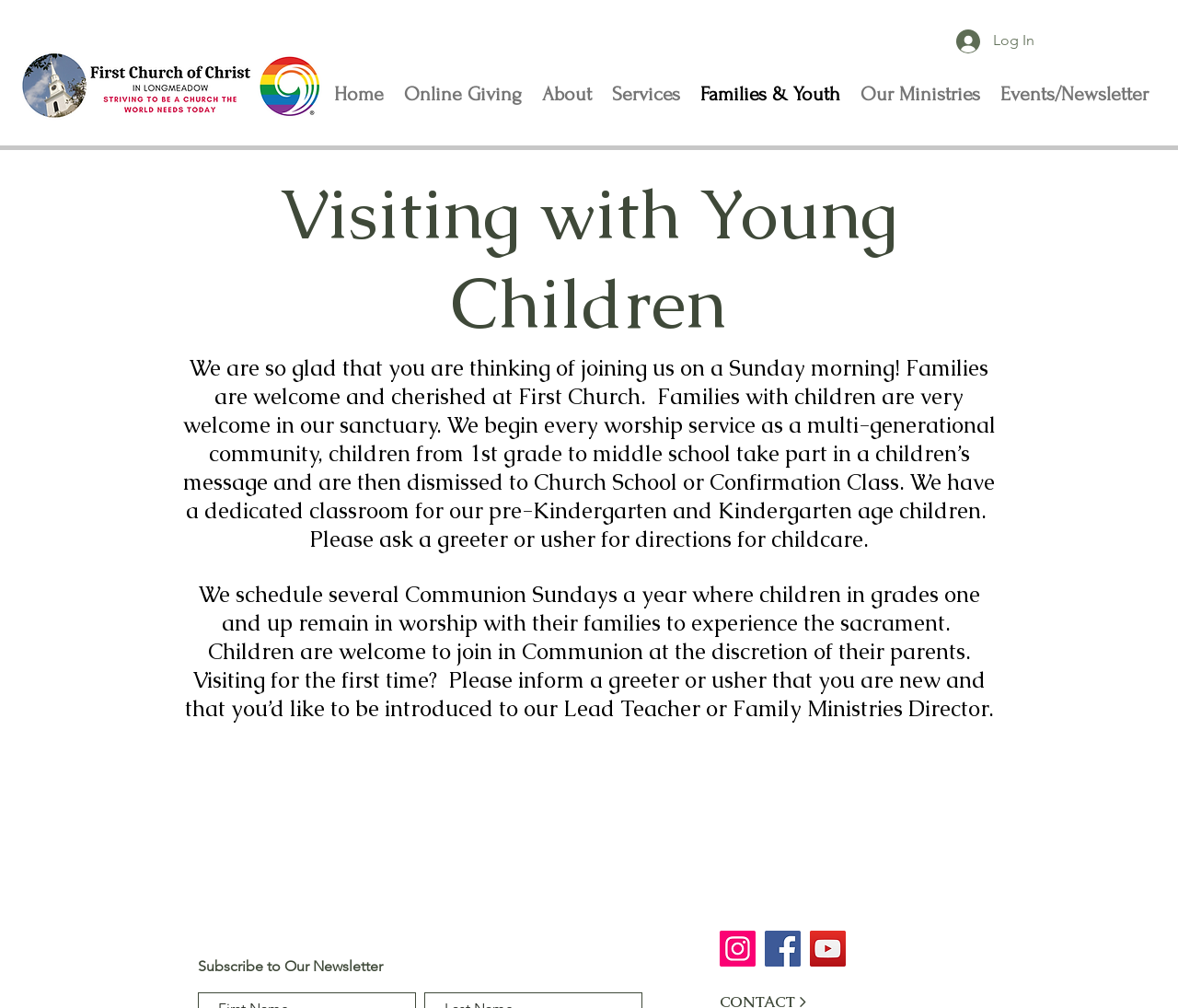Kindly provide the bounding box coordinates of the section you need to click on to fulfill the given instruction: "Learn more about Families & Youth".

[0.586, 0.075, 0.722, 0.111]